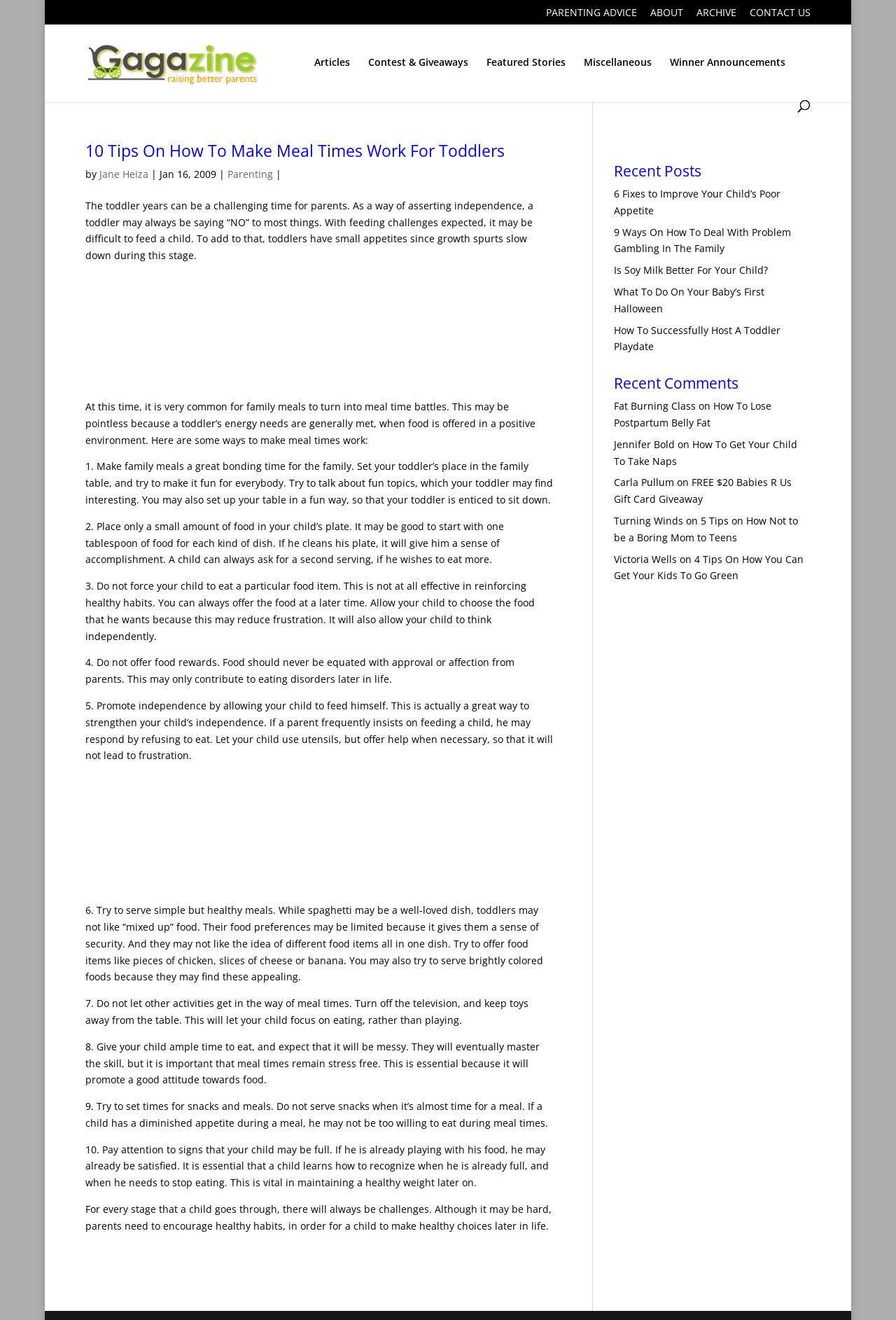What is the author of the article?
Please utilize the information in the image to give a detailed response to the question.

I found the author's name by looking at the article section, where it says 'by Jane Heiza'.